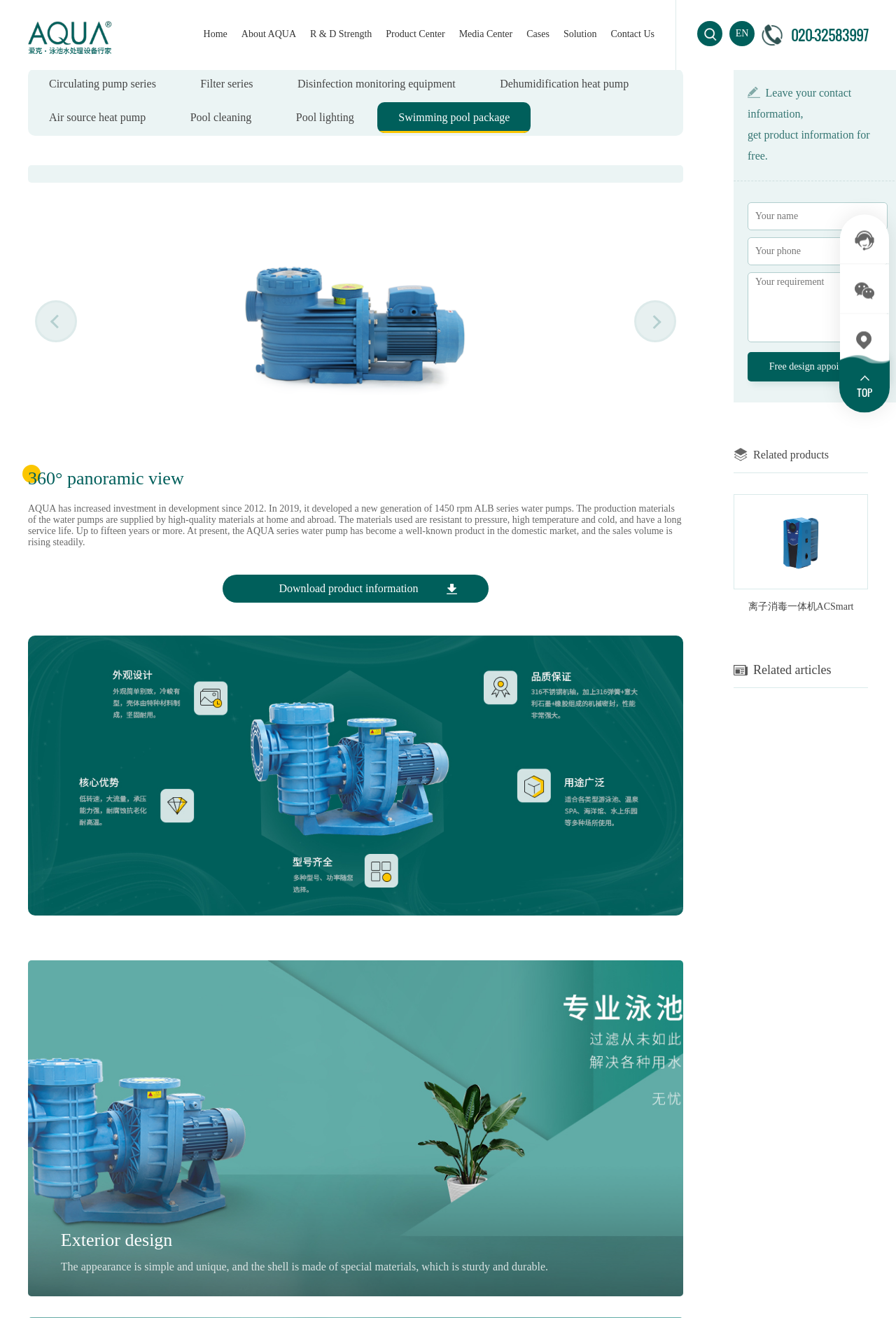Please determine the bounding box coordinates of the area that needs to be clicked to complete this task: 'Click the Home link'. The coordinates must be four float numbers between 0 and 1, formatted as [left, top, right, bottom].

[0.219, 0.015, 0.262, 0.037]